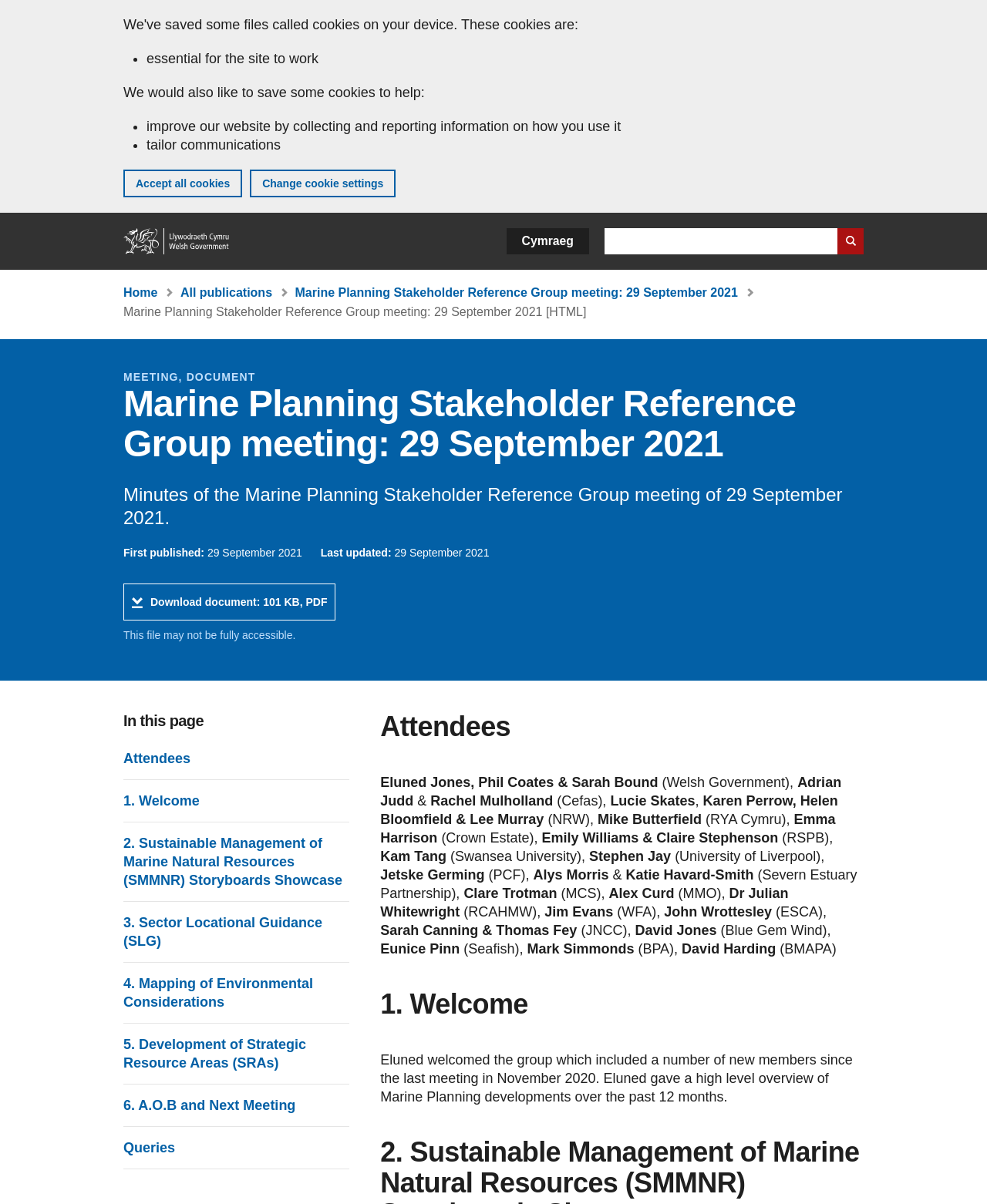Please identify the bounding box coordinates of the element's region that needs to be clicked to fulfill the following instruction: "Go to the 'LEARN HOW TO MAKE FONDANT CAKES' page". The bounding box coordinates should consist of four float numbers between 0 and 1, i.e., [left, top, right, bottom].

None